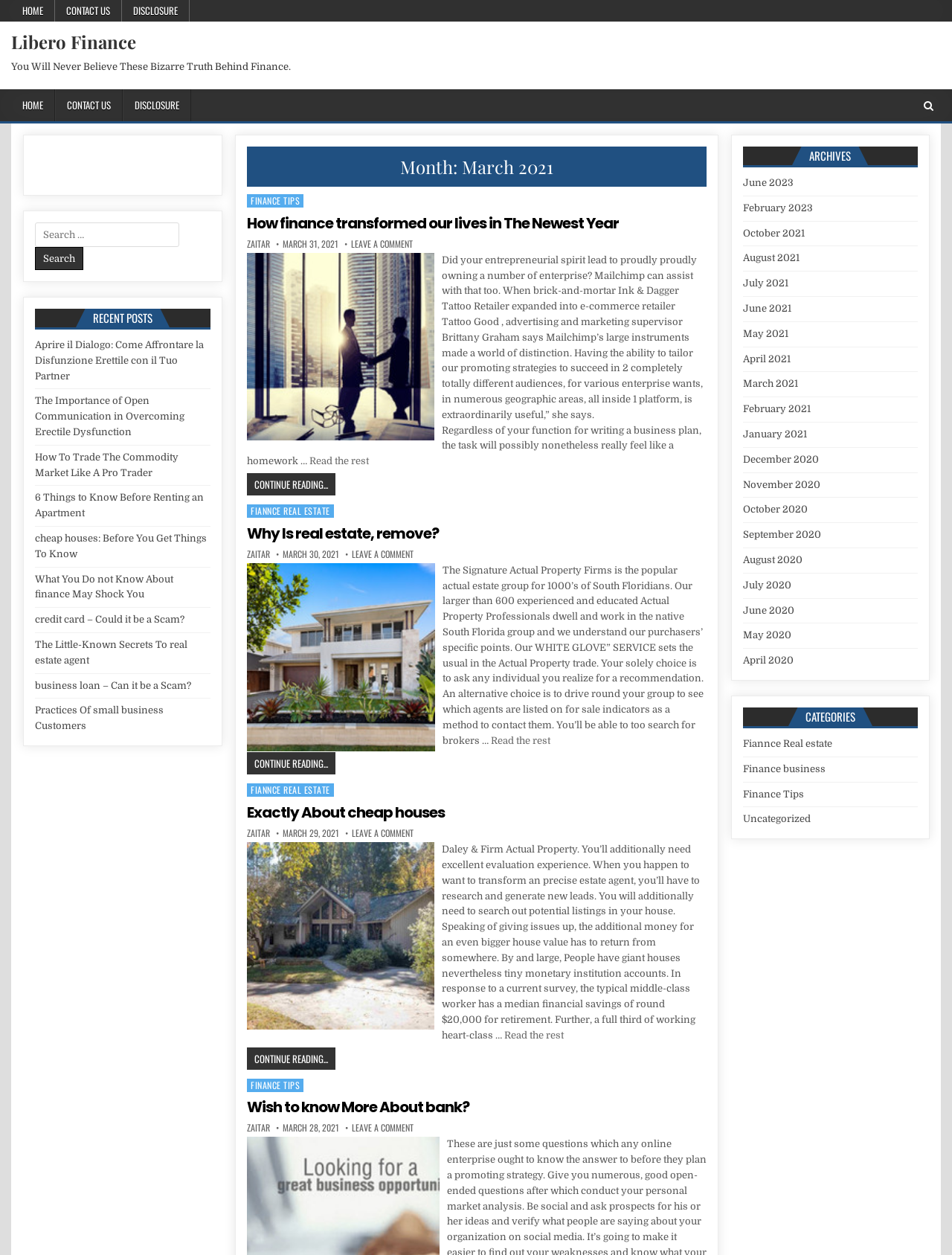Please locate the bounding box coordinates of the element that needs to be clicked to achieve the following instruction: "View recent posts". The coordinates should be four float numbers between 0 and 1, i.e., [left, top, right, bottom].

[0.037, 0.246, 0.221, 0.263]